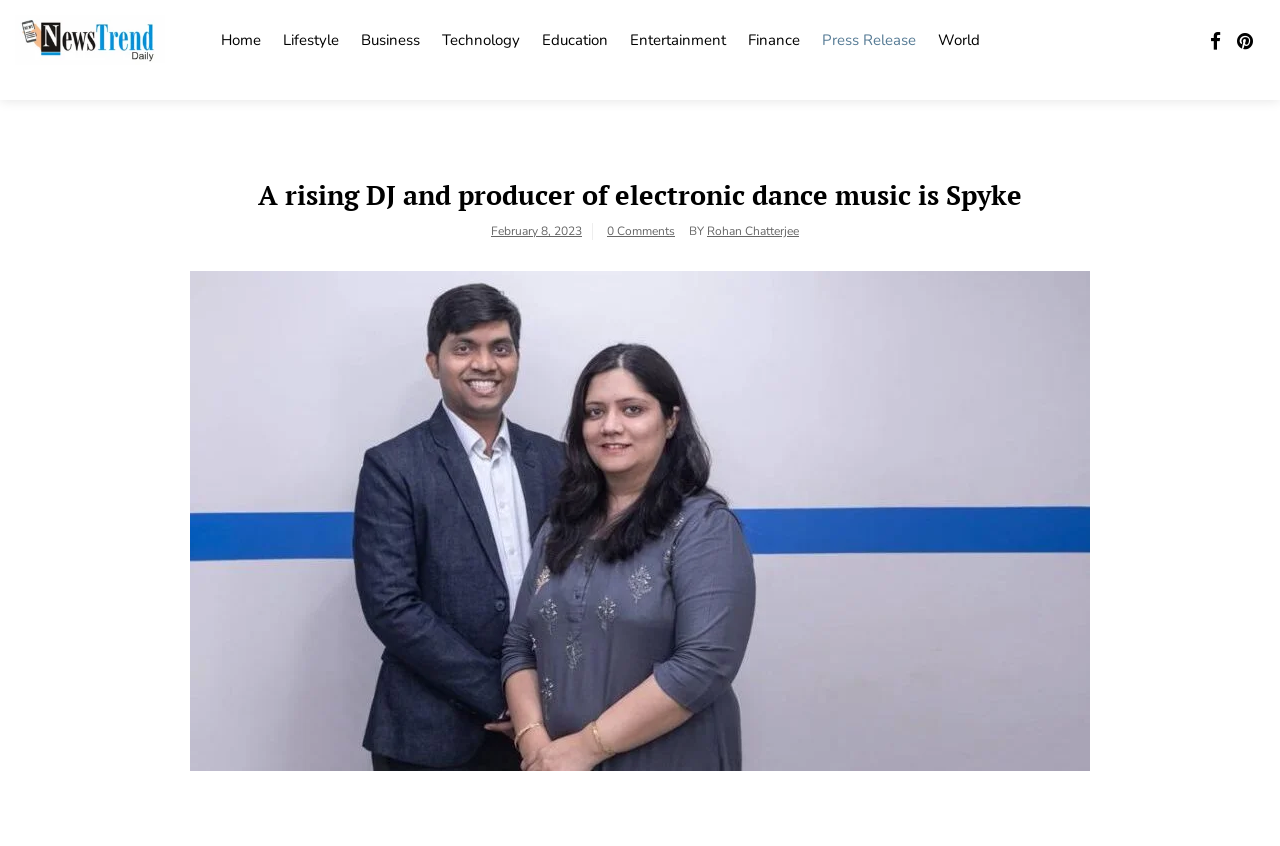Provide a brief response to the question below using a single word or phrase: 
How many comments does the news article have?

0